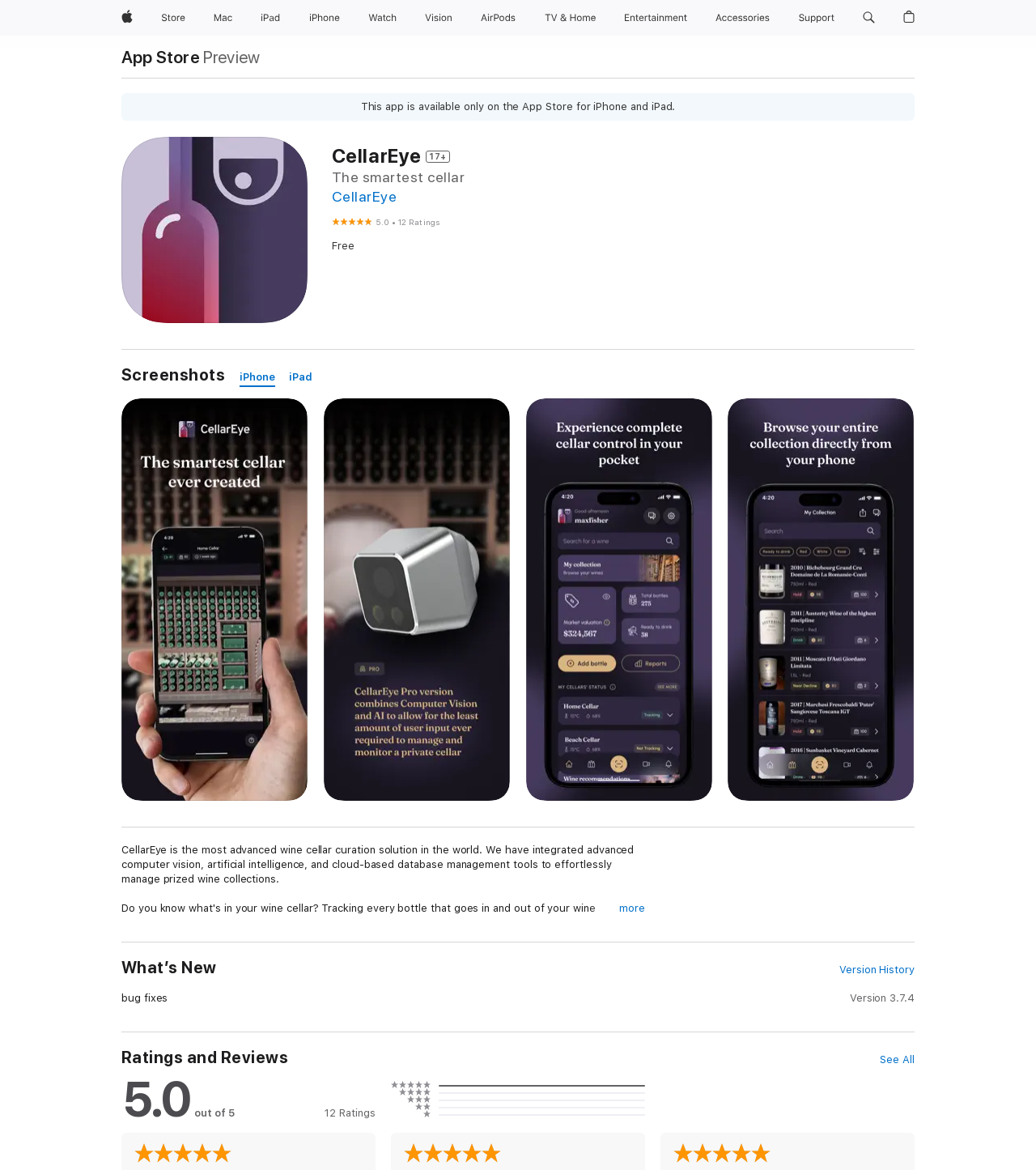Please determine the bounding box coordinates of the element's region to click for the following instruction: "Search apple.com".

[0.826, 0.0, 0.851, 0.03]